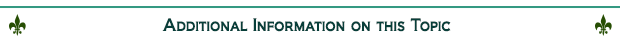Is the Hosta 'Candelabra' a large plant?
Please describe in detail the information shown in the image to answer the question.

The caption describes the Hosta 'Candelabra' as a 'delightful specimen known for its small size', indicating that it is a compact or small-sized plant.